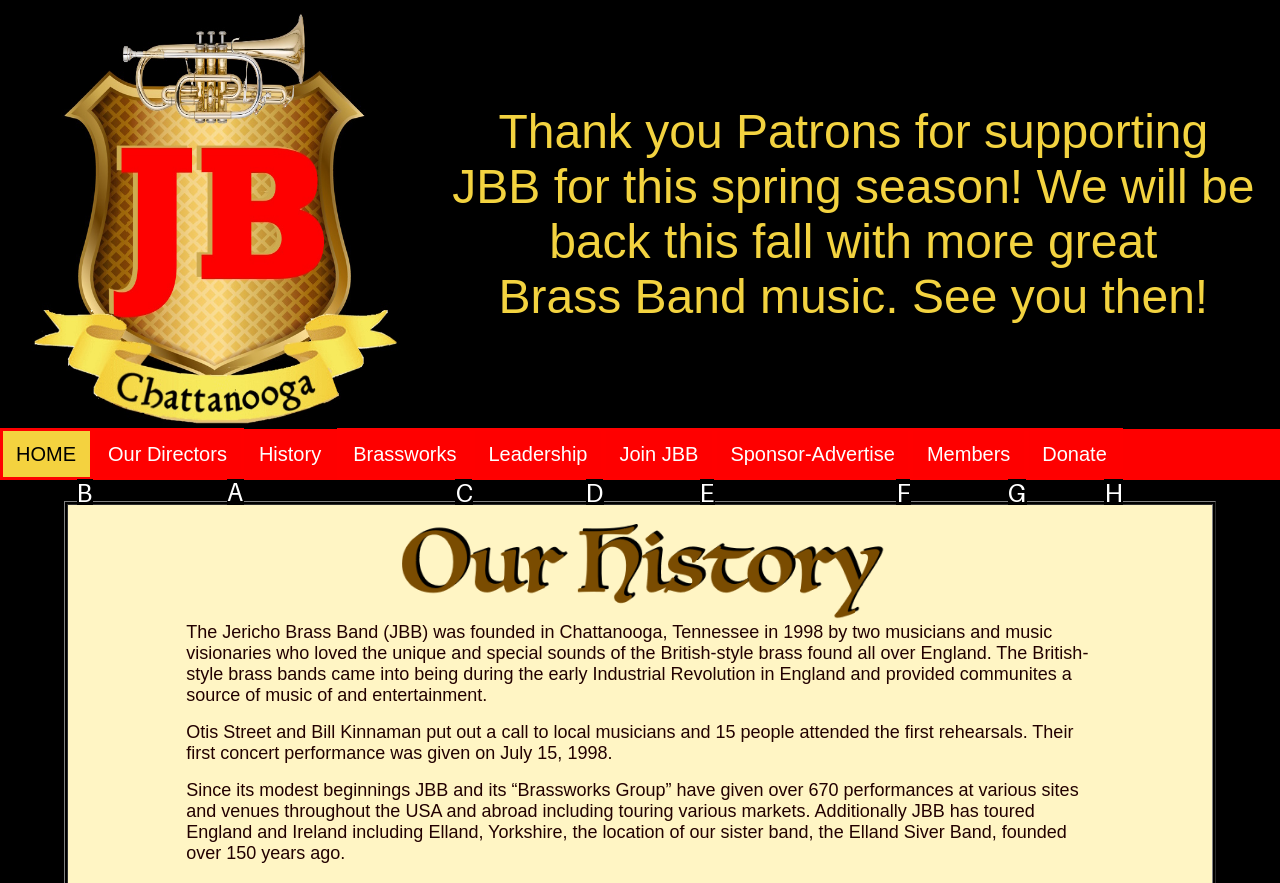Which lettered option should be clicked to achieve the task: View Our Directors? Choose from the given choices.

A